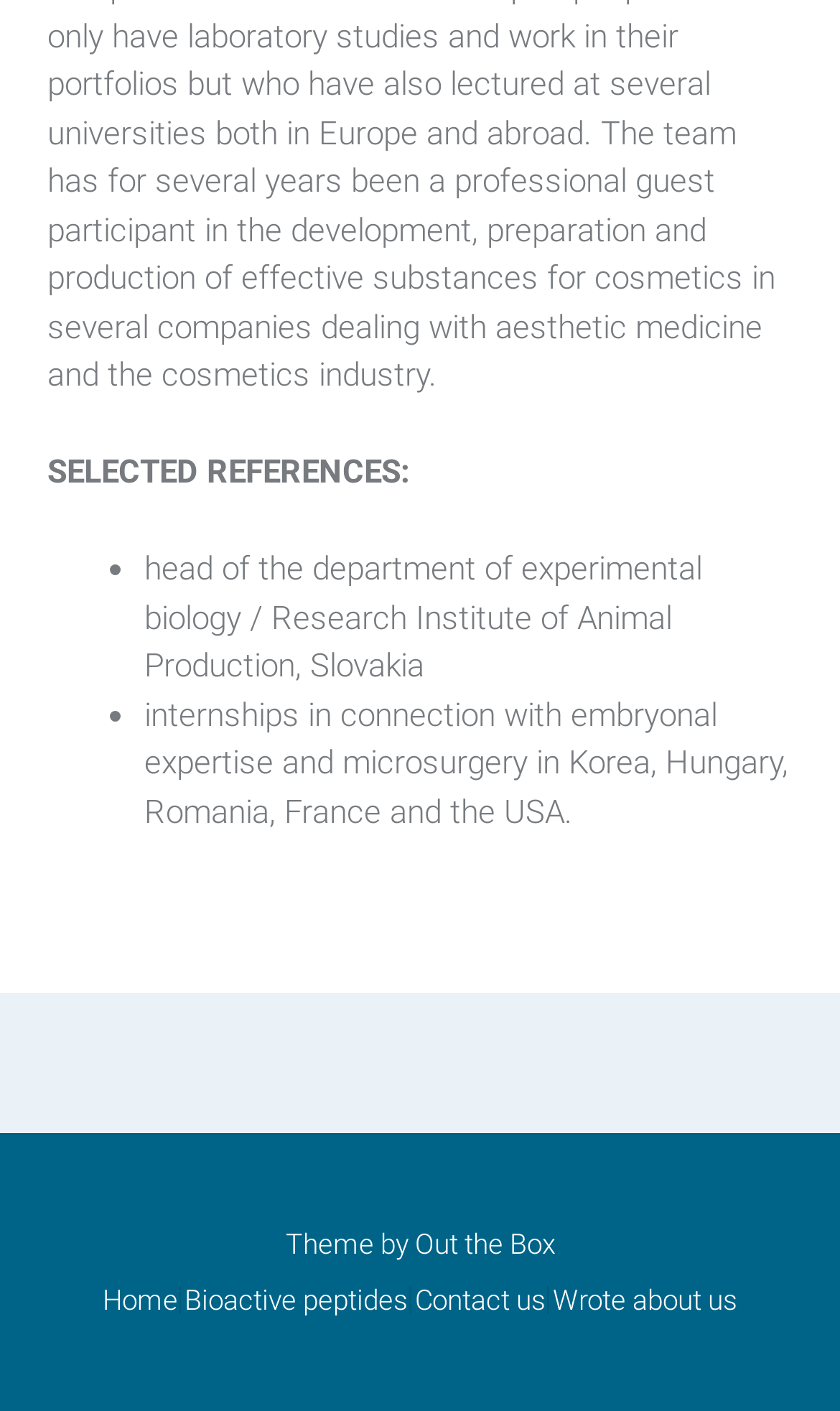Predict the bounding box for the UI component with the following description: "Wrote about us".

[0.658, 0.911, 0.878, 0.931]